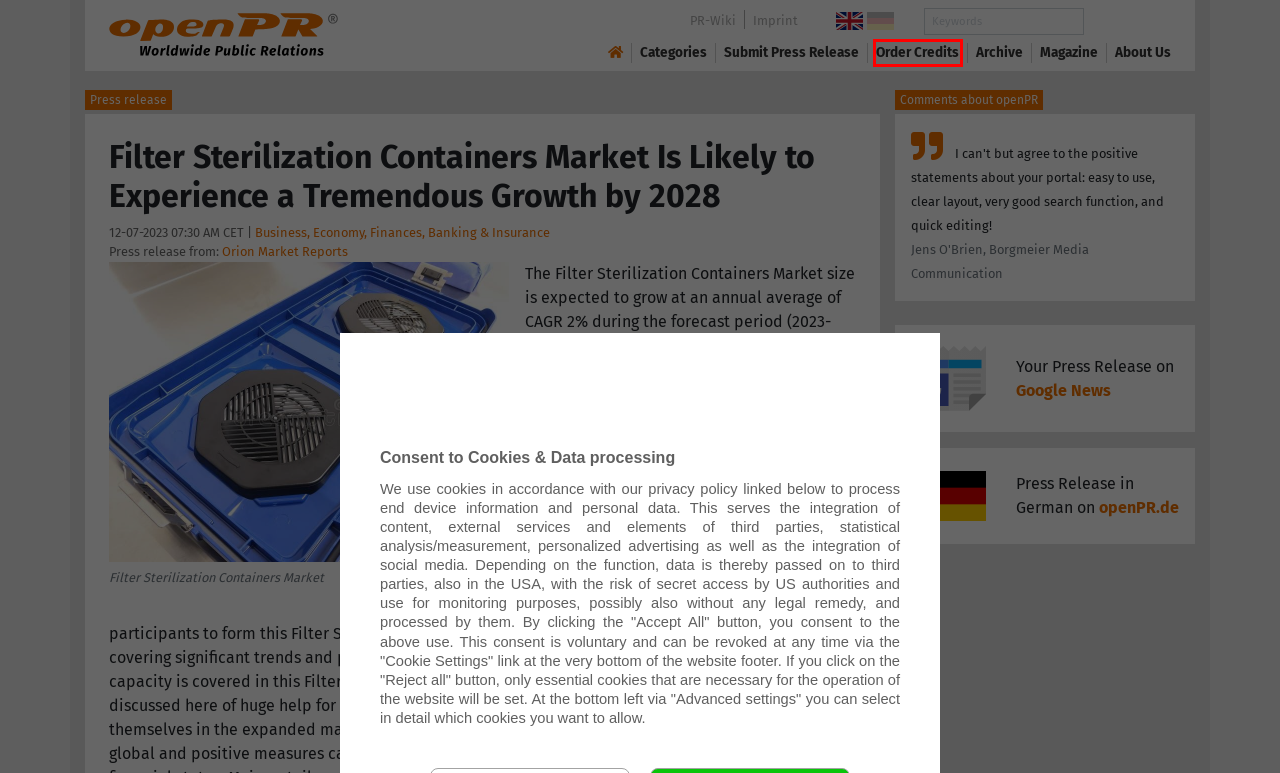Inspect the screenshot of a webpage with a red rectangle bounding box. Identify the webpage description that best corresponds to the new webpage after clicking the element inside the bounding box. Here are the candidates:
A. openPR.com - Press Release Archive
B. openPR.com - General Terms and Conditions
C. Orion Market Reports - press releases - openPR.com
D. openPR.com - press releases of the category Business, Economy, Finances, Banking & Insurance
E. openPR.com - Worldwide Open Public Relations - Publish Press Releases Free of Charge
F. Market Research Future - press releases - openPR.com
G. PR Portal openPR – Ihre Pressemeldung online
H. Public Relations Service - PR-Services by openPR.com

H